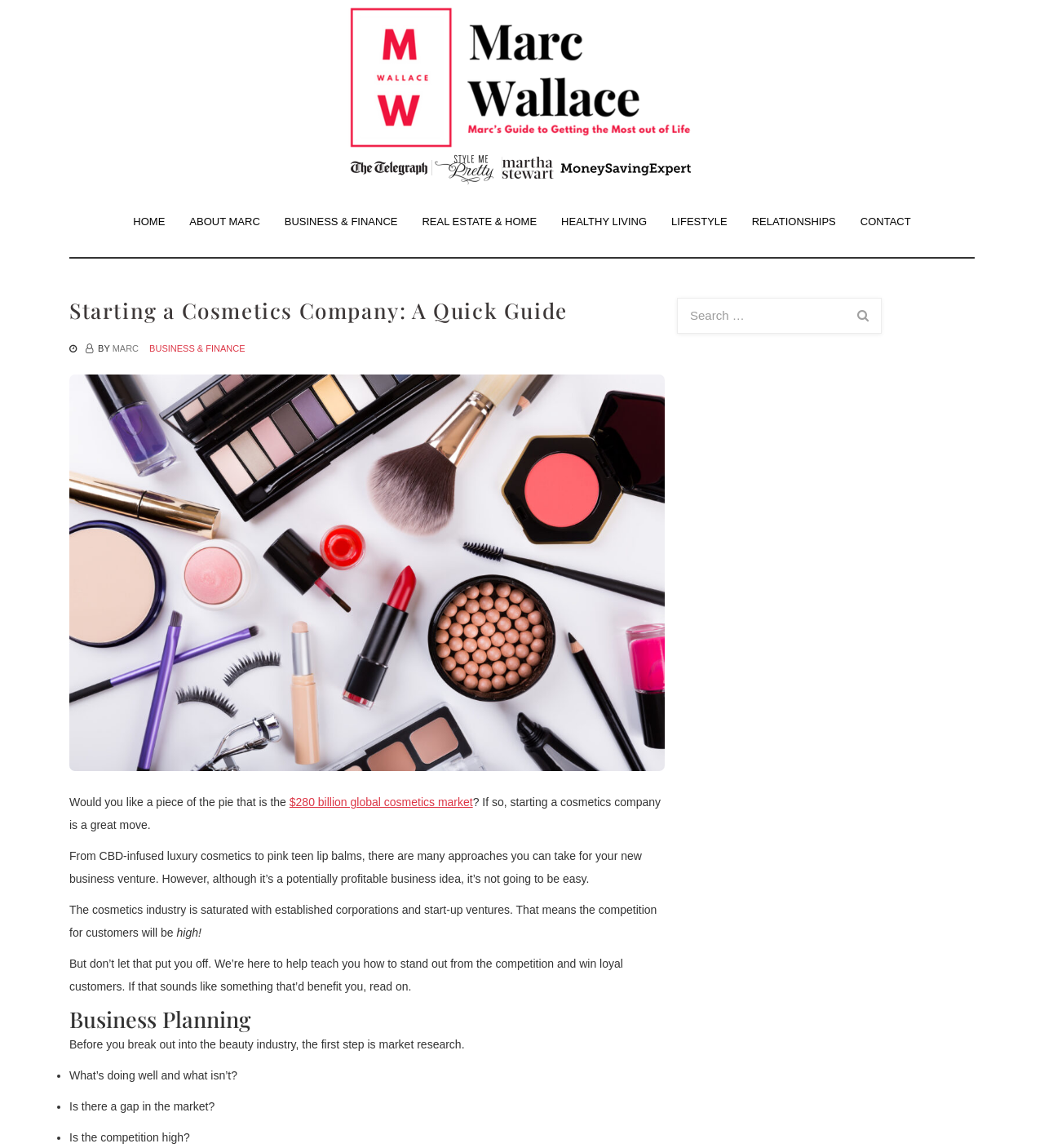Locate the bounding box coordinates of the clickable region to complete the following instruction: "Search for something."

[0.649, 0.26, 0.821, 0.289]